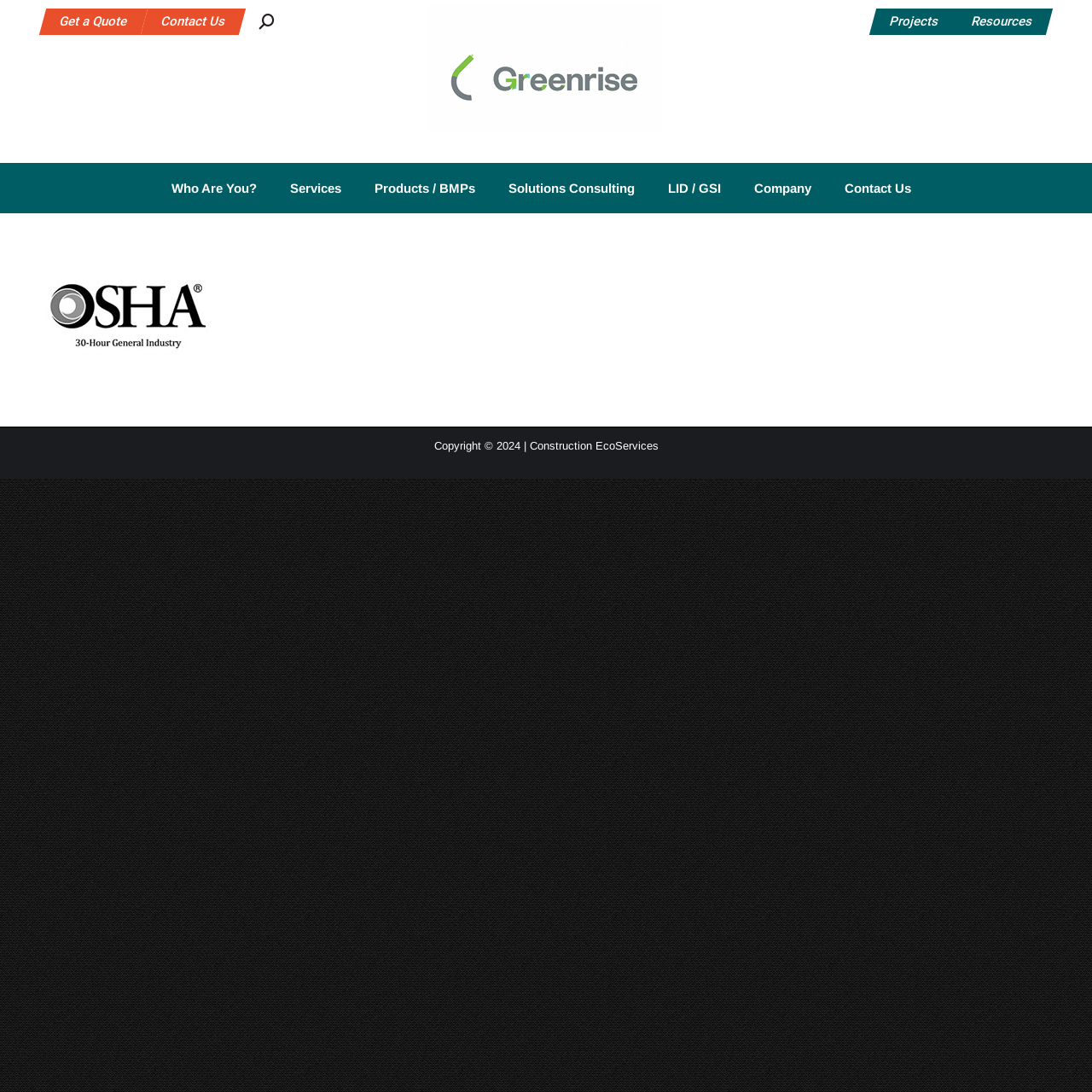Describe all the significant parts and information present on the webpage.

This webpage is about Construction EcoServices, with a logo "logo-ohsa-30" displayed at the top left corner. The top bar has several links, including "Get a Quote", "Contact Us", and a search bar with a magnifying glass icon. To the right of the search bar, there are links to "Projects" and "Resources". 

Below the top bar, there is a large logo of Construction EcoServices, which is a clickable link. Underneath the logo, there are several links to different sections of the website, including "Who Are You?", "Services", "Products / BMPs", "Solutions Consulting", "LID / GSI", "Company", and "Contact Us". 

The main content of the webpage is an article section, which contains an image of the "logo-ohsa-30". At the bottom of the page, there is a copyright notice that reads "Copyright © 2024 | Construction EcoServices". A "Go to Top" link is located at the bottom right corner of the page, accompanied by an upward arrow icon.